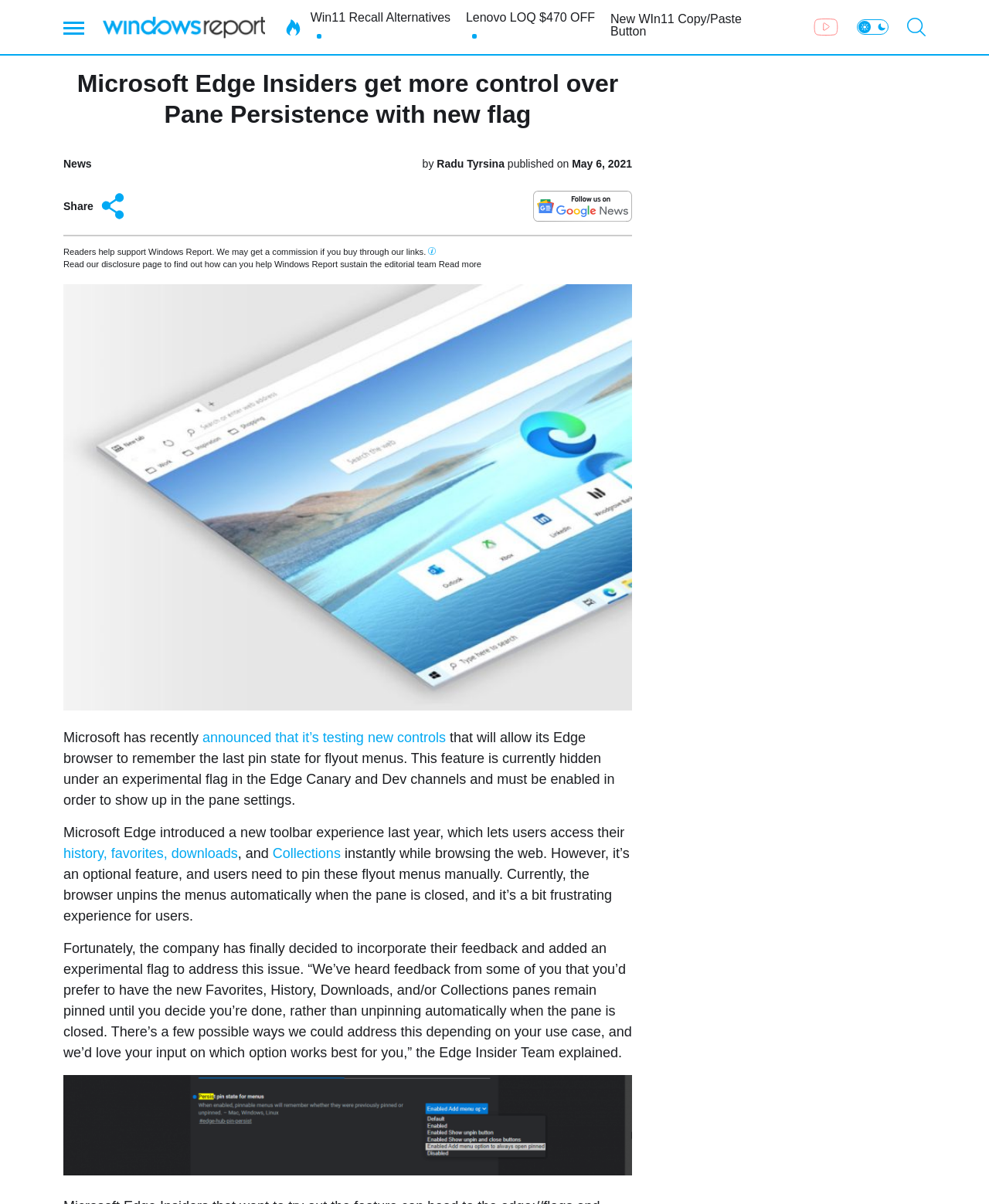What is the date of publication of the article?
Please provide a comprehensive answer based on the contents of the image.

The date of publication of the article can be determined by looking at the text that says 'published on May 6, 2021'. This suggests that the article was published on May 6, 2021.